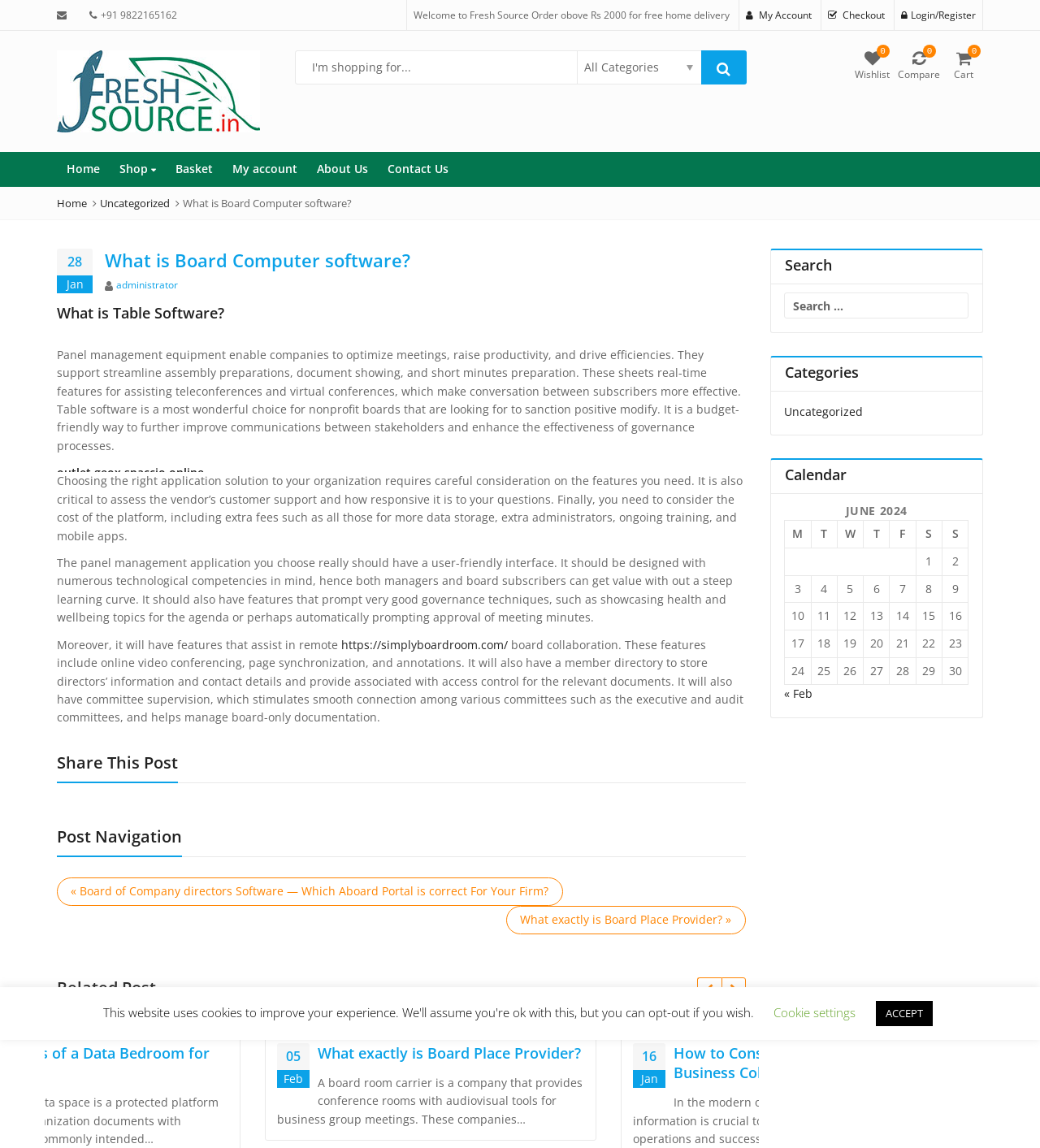Find the bounding box coordinates of the clickable area required to complete the following action: "View the 'About Us' page".

[0.295, 0.132, 0.363, 0.162]